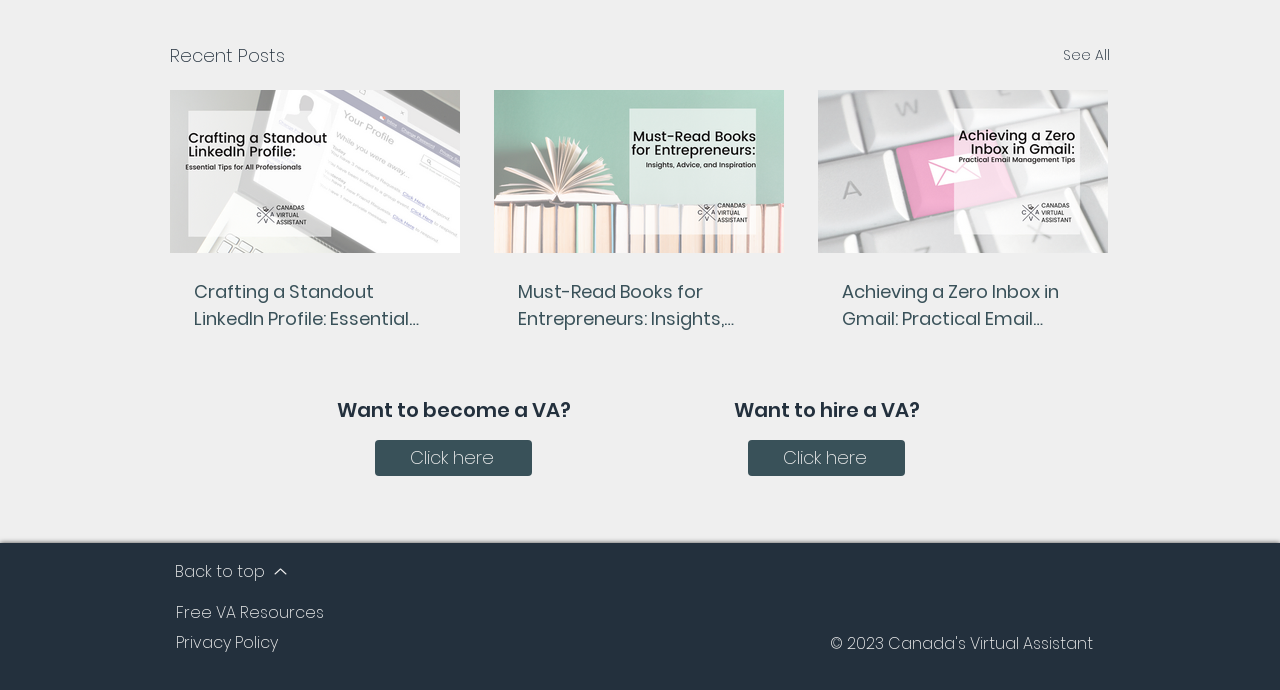Determine the bounding box coordinates of the clickable area required to perform the following instruction: "View recent posts". The coordinates should be represented as four float numbers between 0 and 1: [left, top, right, bottom].

[0.133, 0.06, 0.223, 0.102]